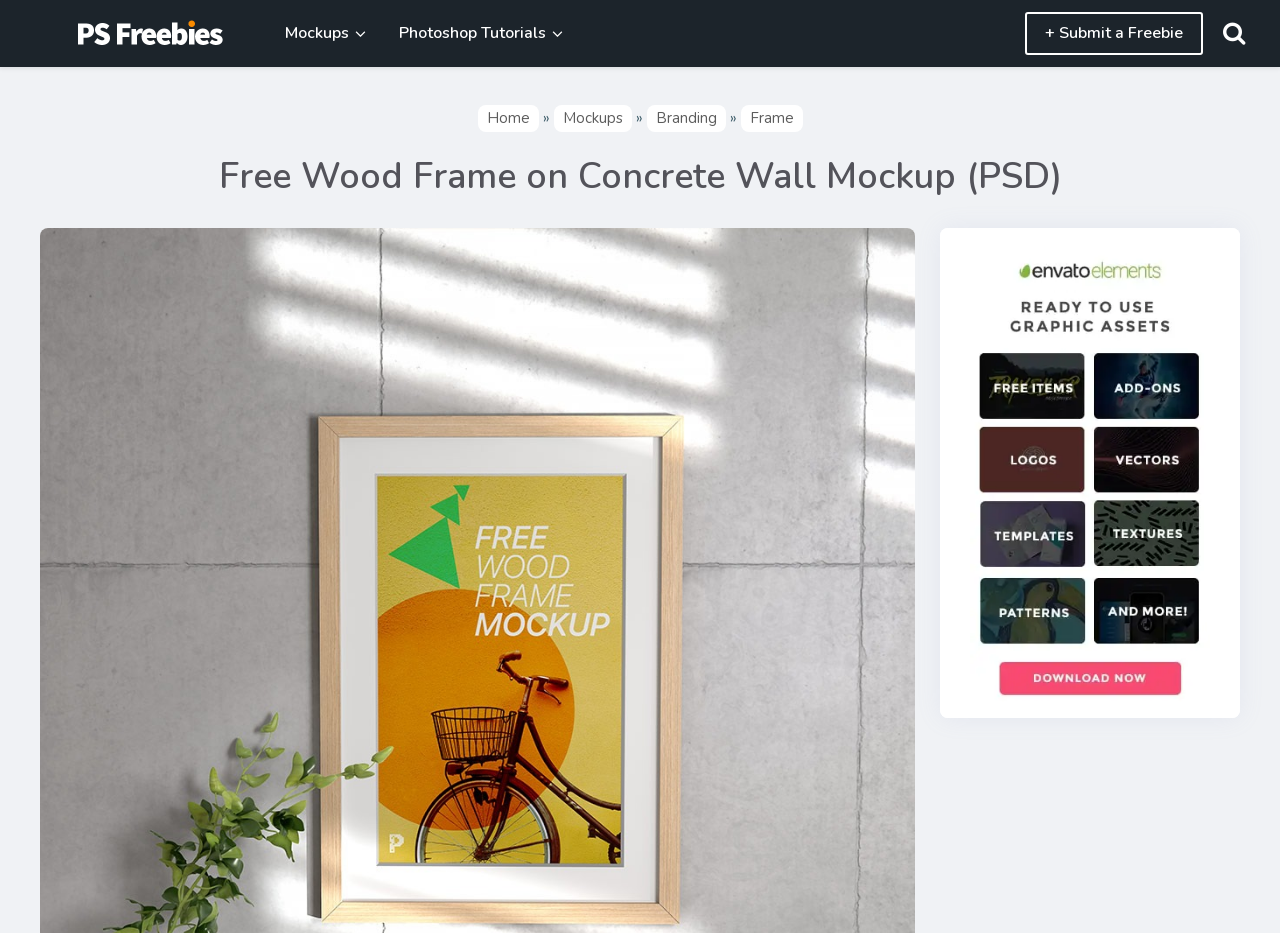Calculate the bounding box coordinates for the UI element based on the following description: "alt="logo"". Ensure the coordinates are four float numbers between 0 and 1, i.e., [left, top, right, bottom].

[0.059, 0.014, 0.18, 0.057]